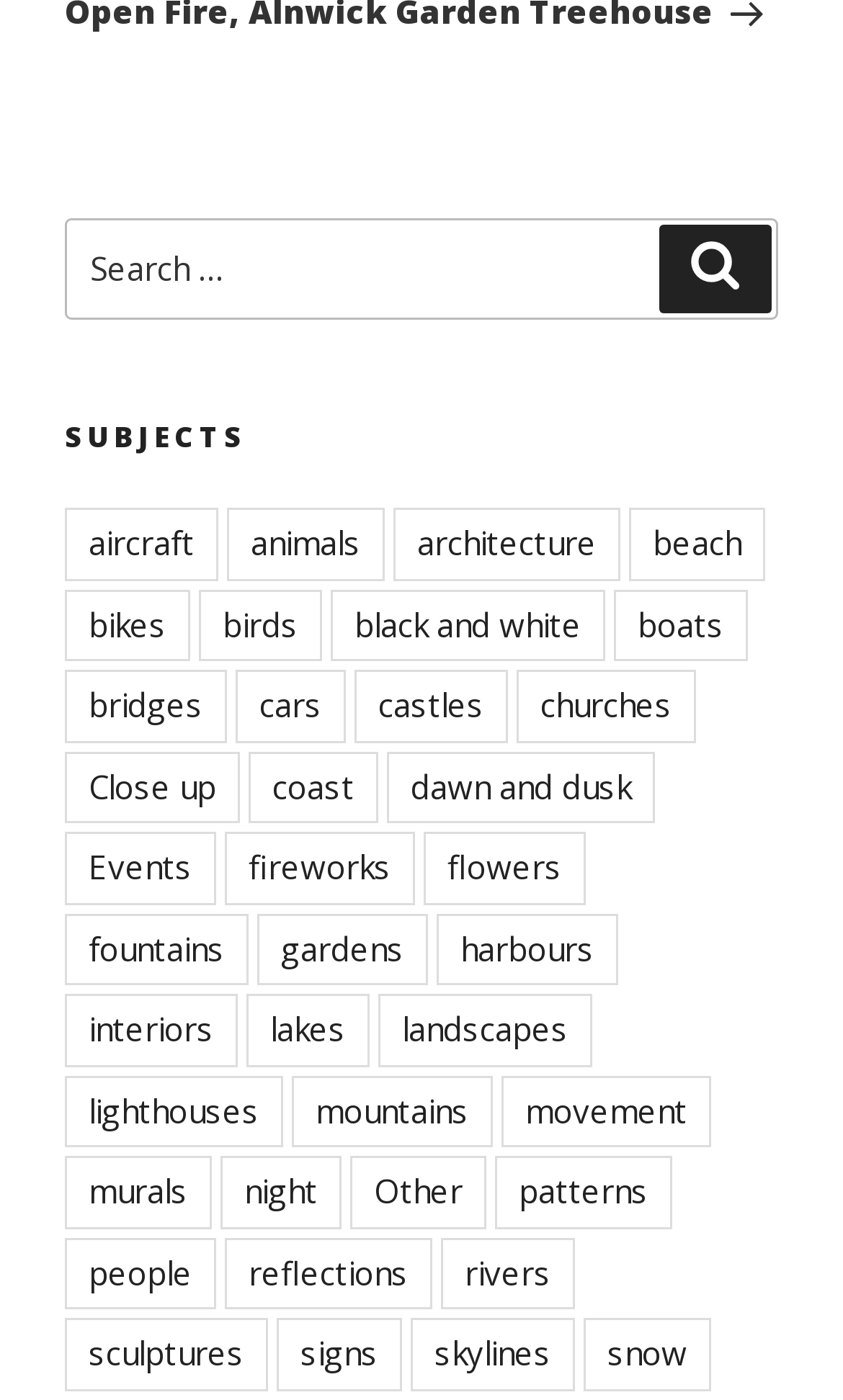Please give a succinct answer to the question in one word or phrase:
What is the first subject listed?

aircraft